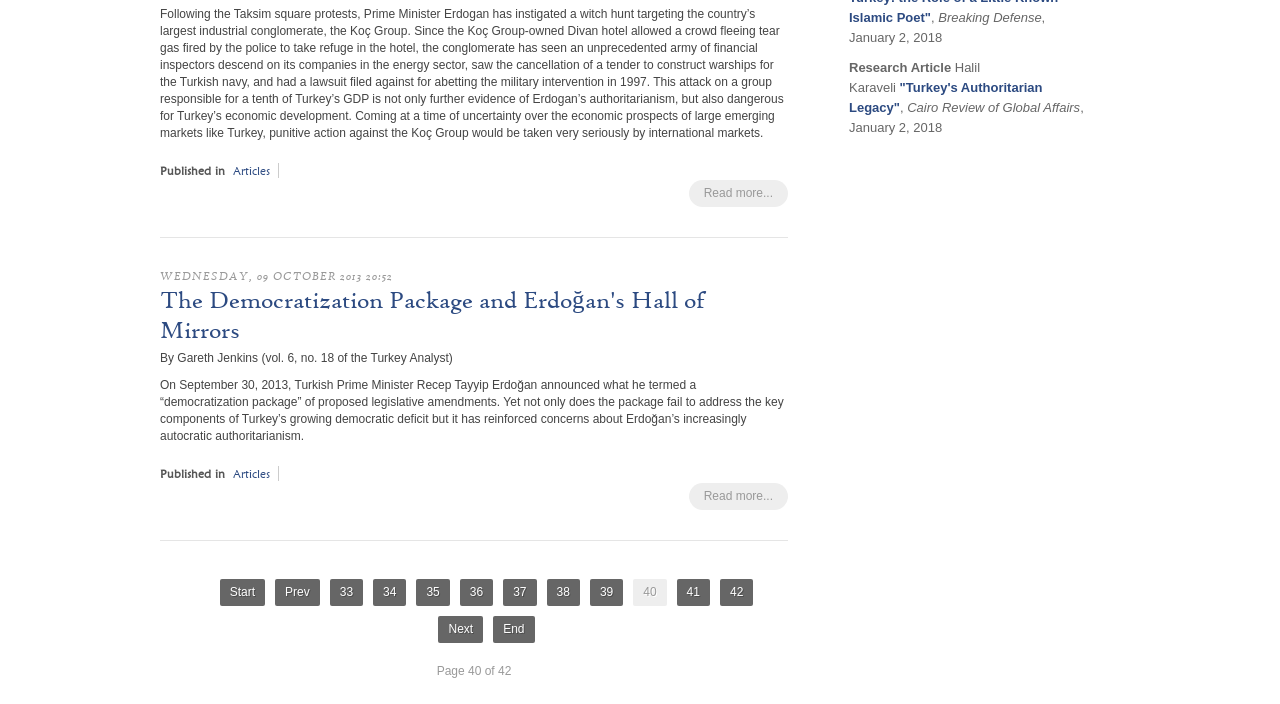Can you find the bounding box coordinates for the element that needs to be clicked to execute this instruction: "Read more about the article"? The coordinates should be given as four float numbers between 0 and 1, i.e., [left, top, right, bottom].

[0.538, 0.256, 0.616, 0.294]